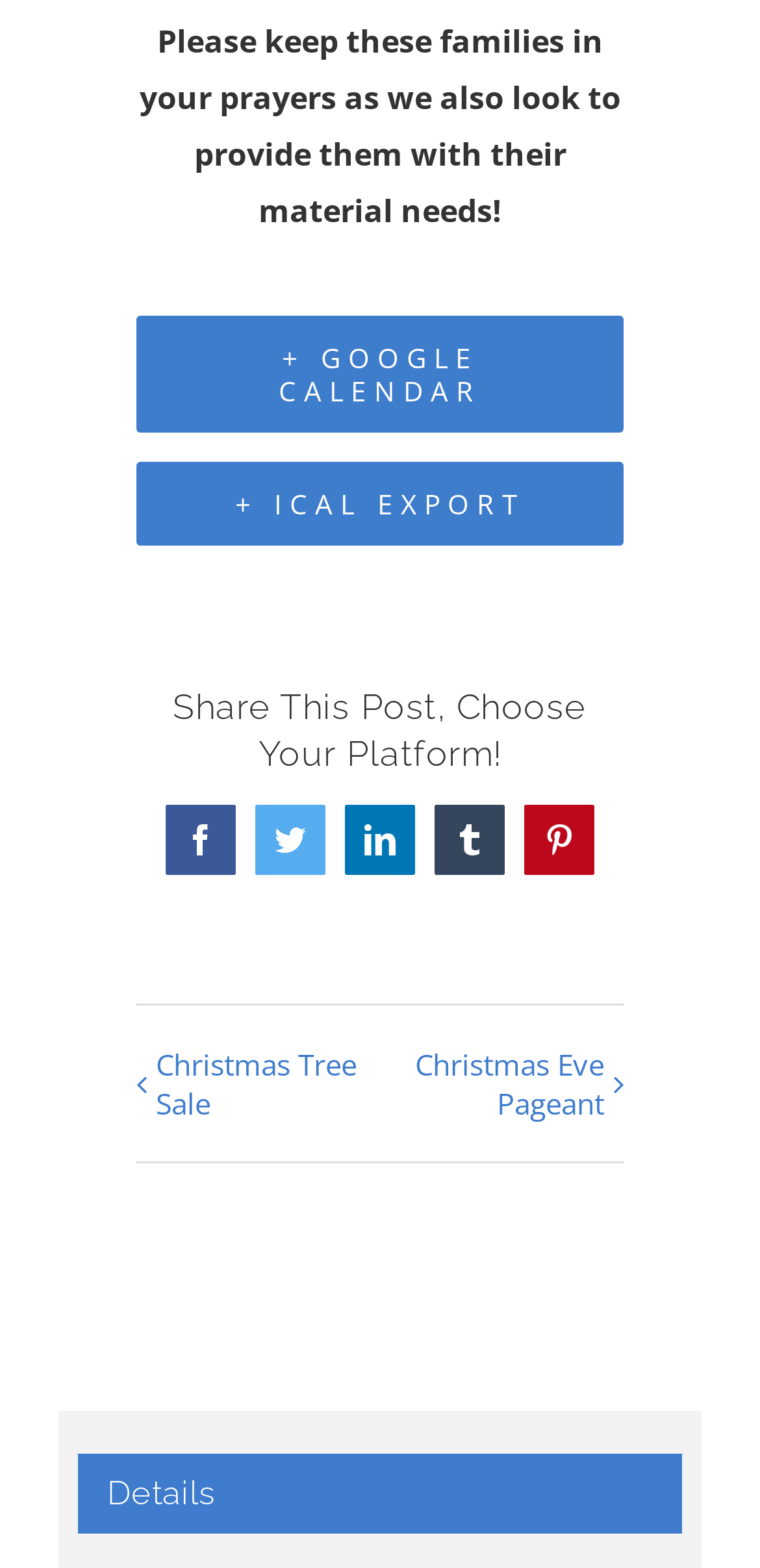Please identify the bounding box coordinates of the element I should click to complete this instruction: 'Share on Twitter'. The coordinates should be given as four float numbers between 0 and 1, like this: [left, top, right, bottom].

[0.336, 0.513, 0.428, 0.558]